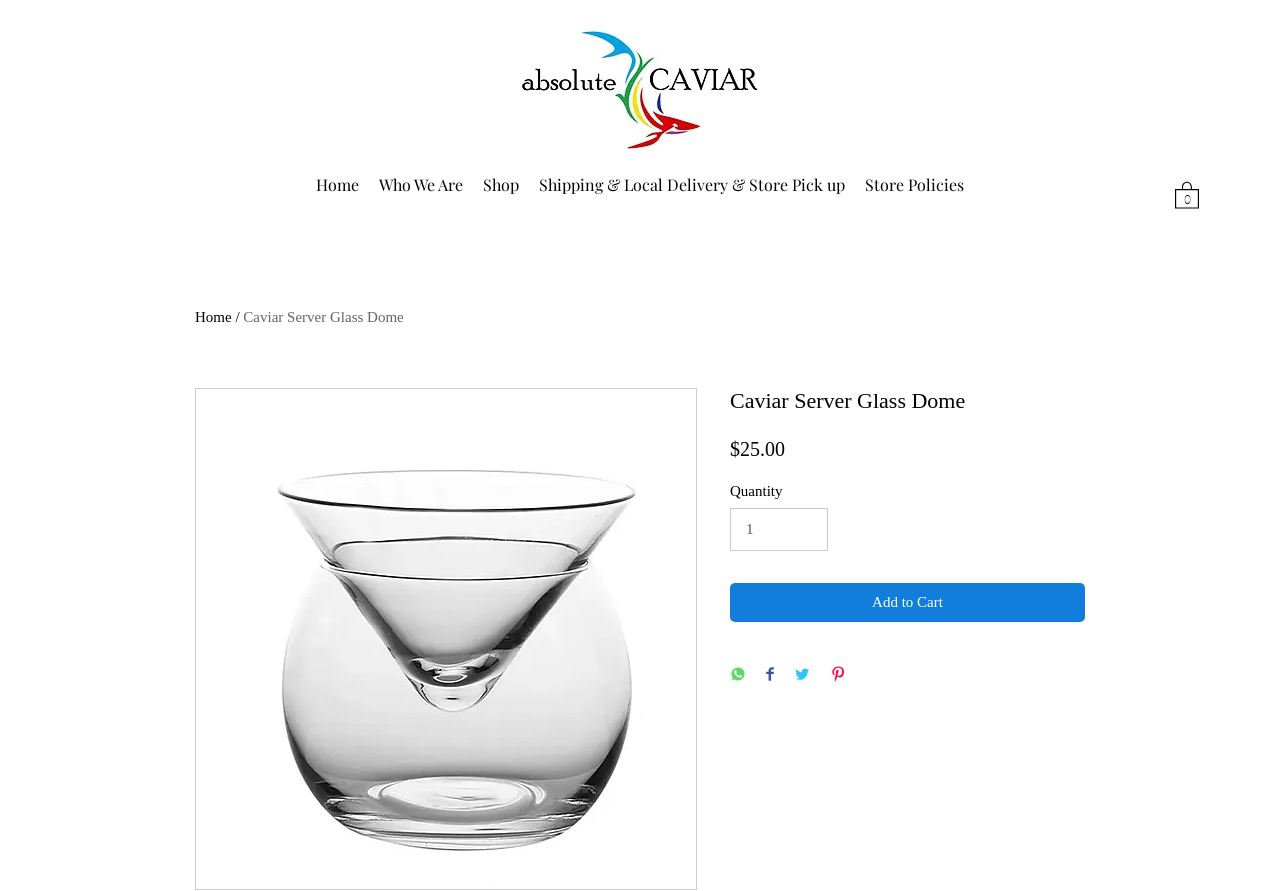Can you extract the headline from the webpage for me?

Caviar Server Glass Dome